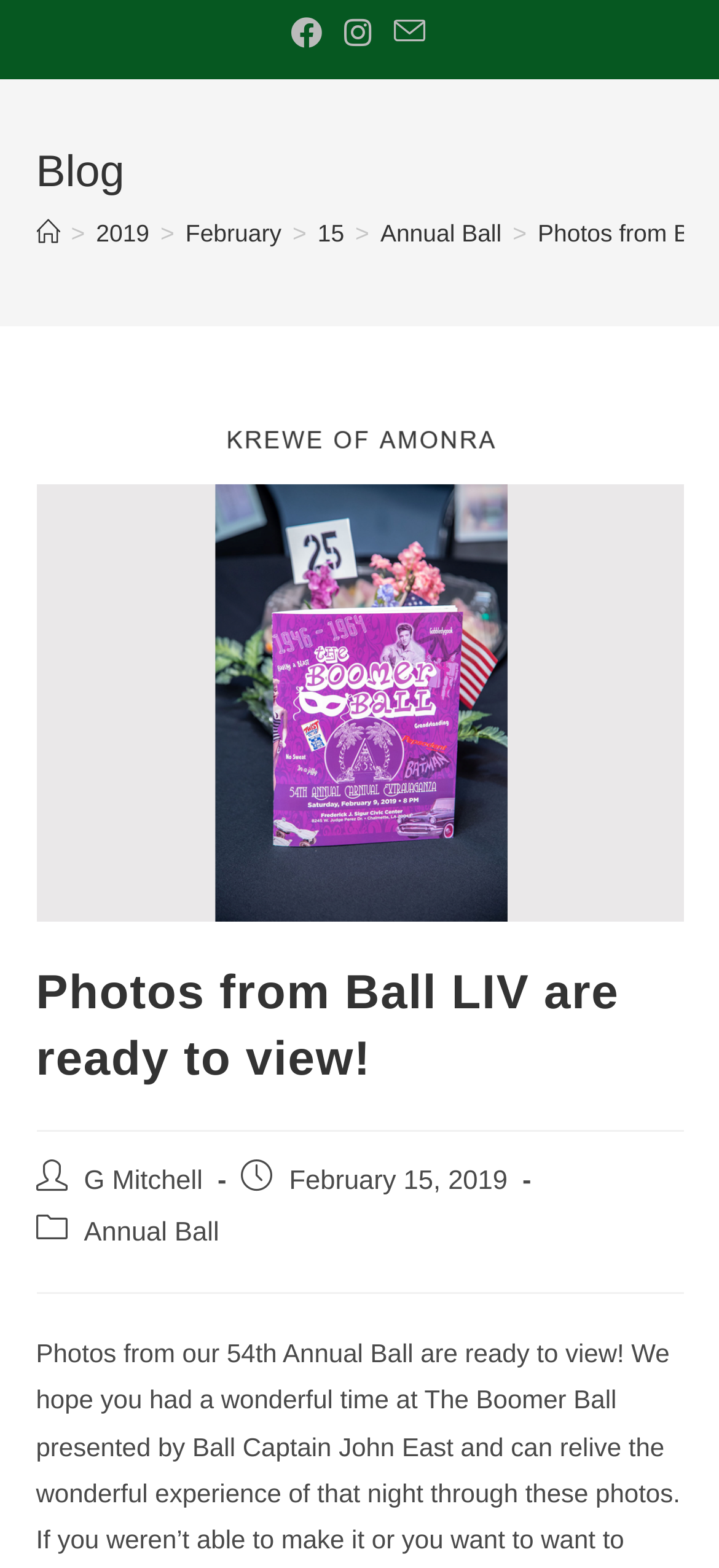How many breadcrumbs are available?
Please look at the screenshot and answer using one word or phrase.

5